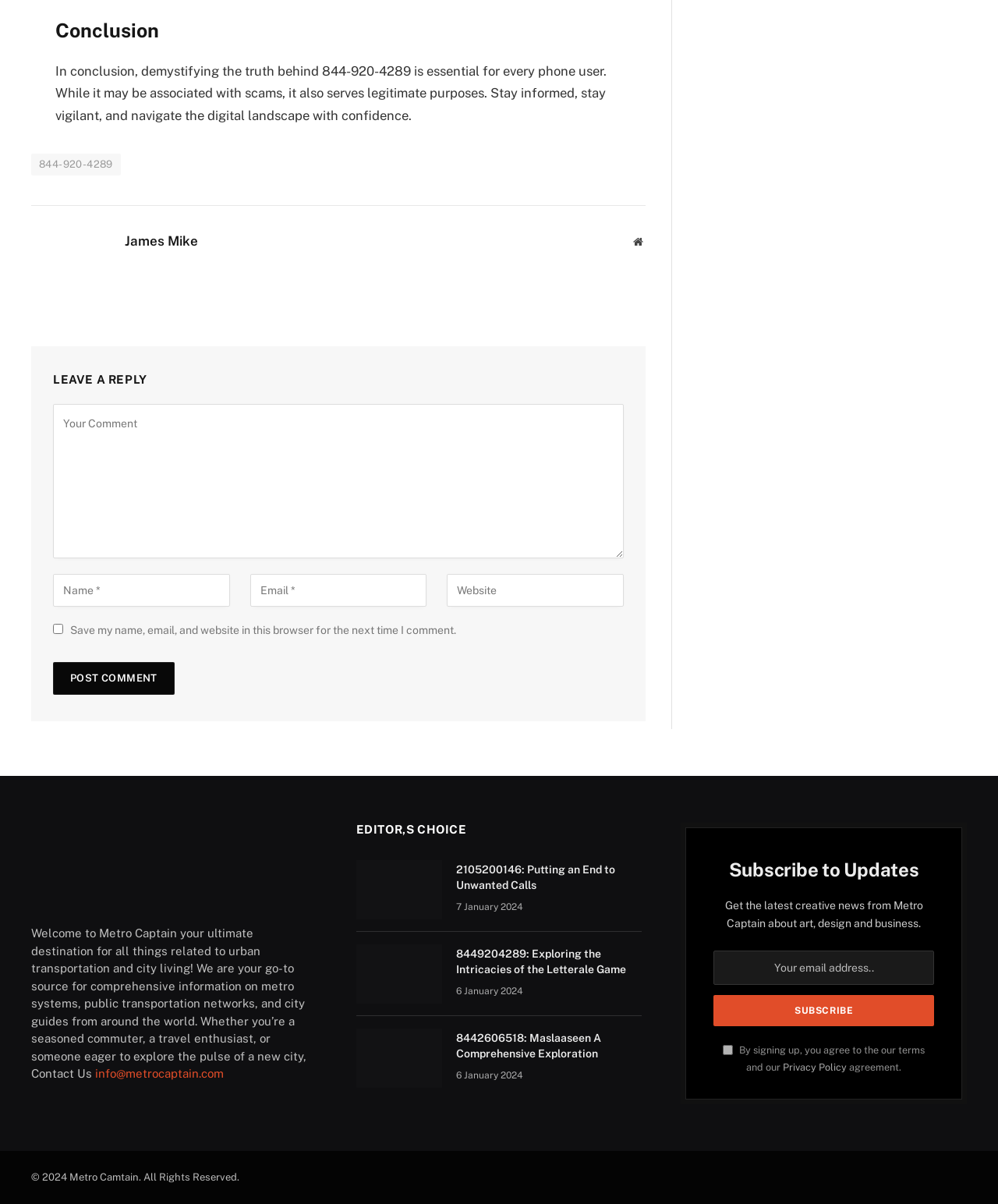What is the purpose of the 'Subscribe to Updates' section?
Please respond to the question with a detailed and well-explained answer.

The 'Subscribe to Updates' section contains a static text that says 'Get the latest creative news from Metro Captain about art, design and business.' This suggests that the purpose of this section is to allow users to subscribe and receive the latest news and updates from Metro Captain.